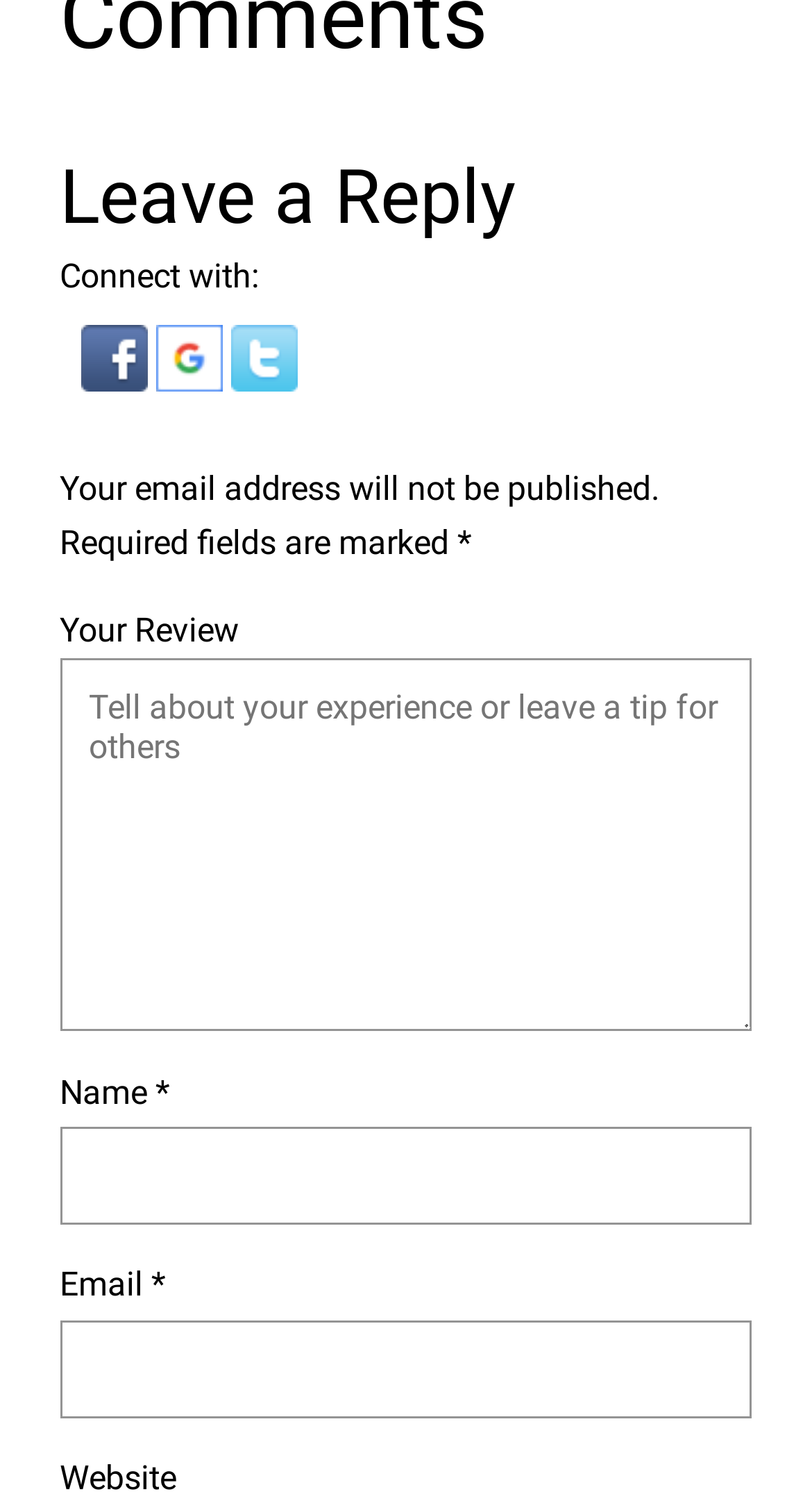Please provide a detailed answer to the question below based on the screenshot: 
Is the email address shared publicly?

The webpage states that 'Your email address will not be published', indicating that the email address entered in the form will not be shared publicly.